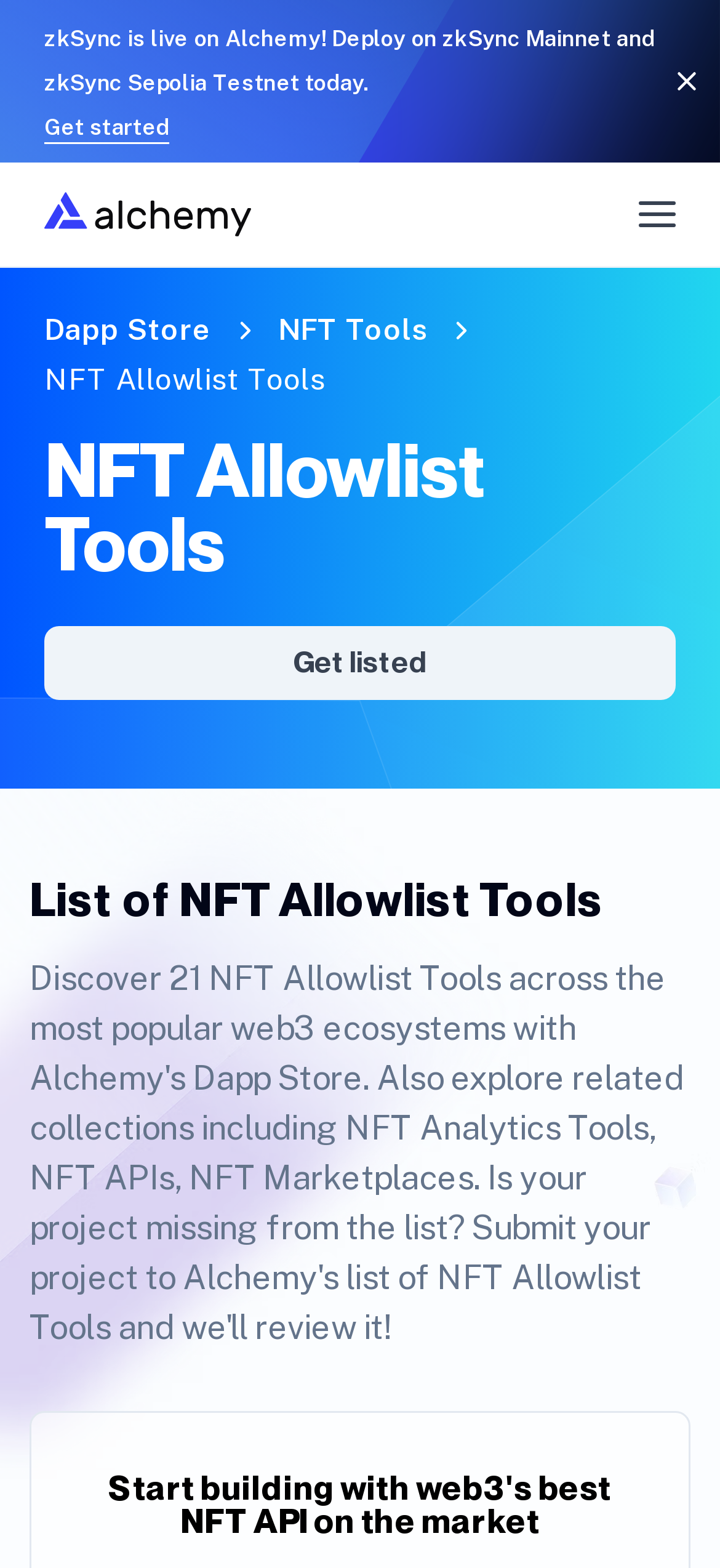What is the name of the company behind this website?
Refer to the image and give a detailed answer to the question.

I looked at the top-left corner of the webpage and found the logo and name 'Alchemy'.